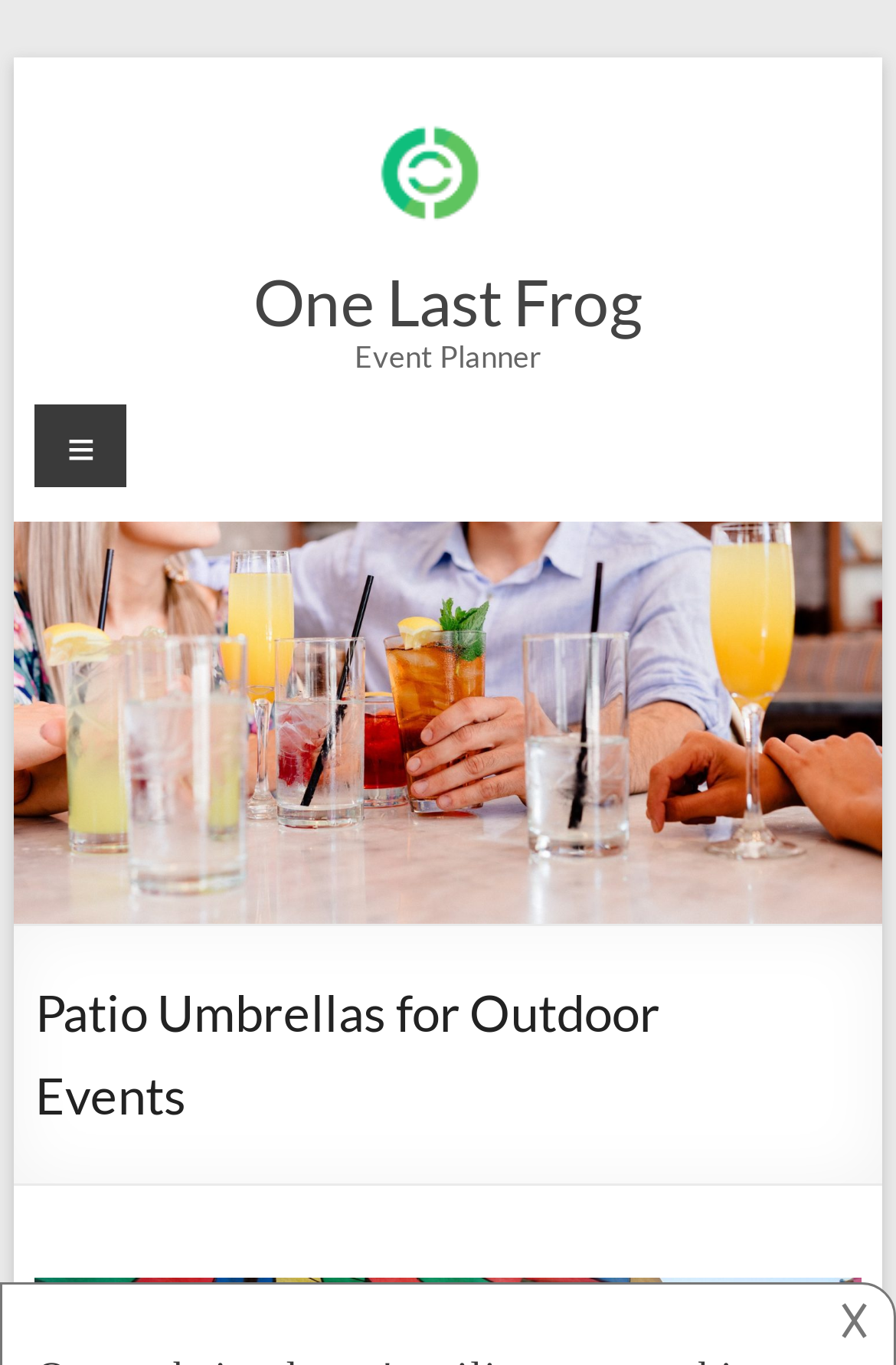Calculate the bounding box coordinates of the UI element given the description: "𐌢".

[0.936, 0.949, 0.985, 0.983]